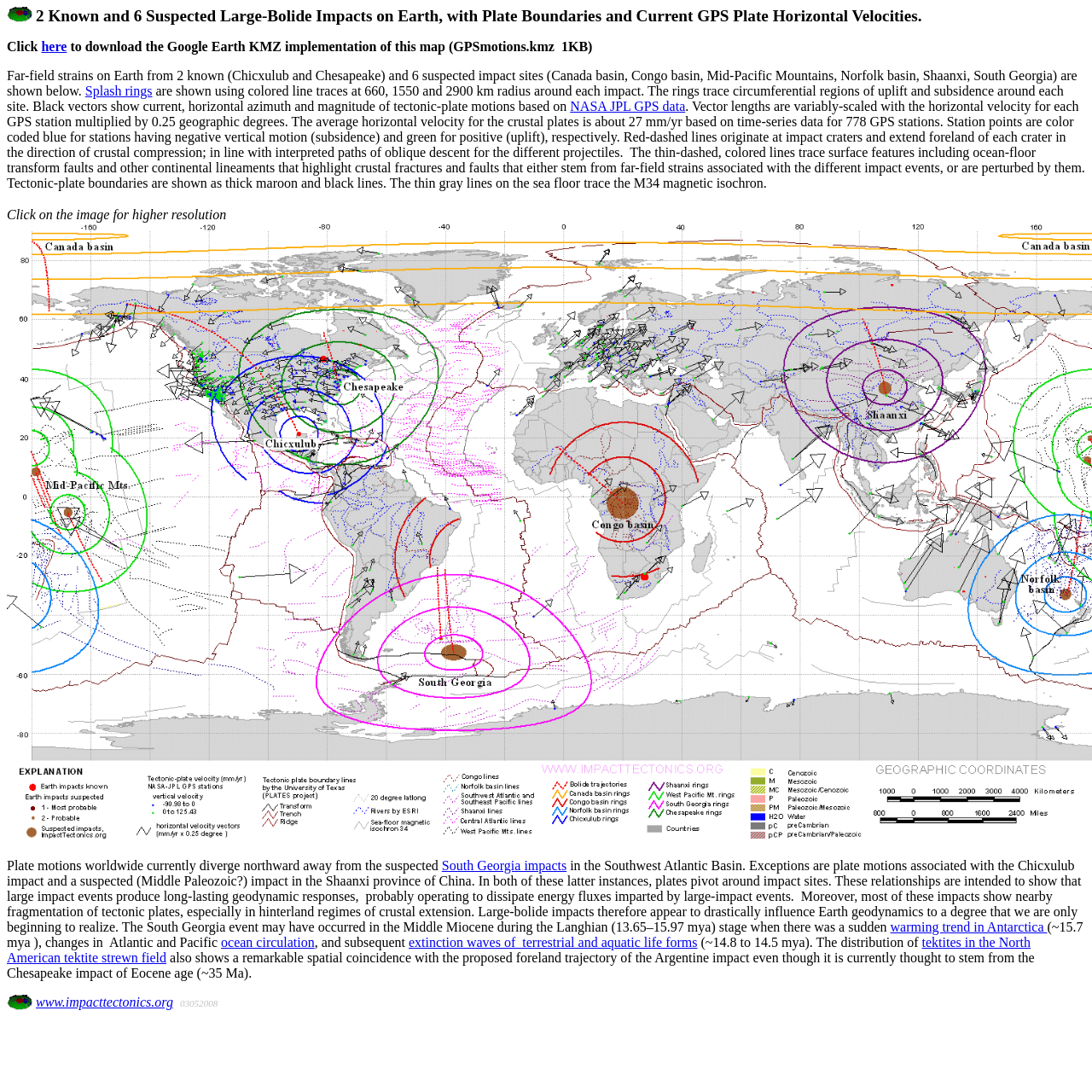Please find the bounding box coordinates for the clickable element needed to perform this instruction: "Learn more about the South Georgia impacts".

[0.405, 0.786, 0.519, 0.799]